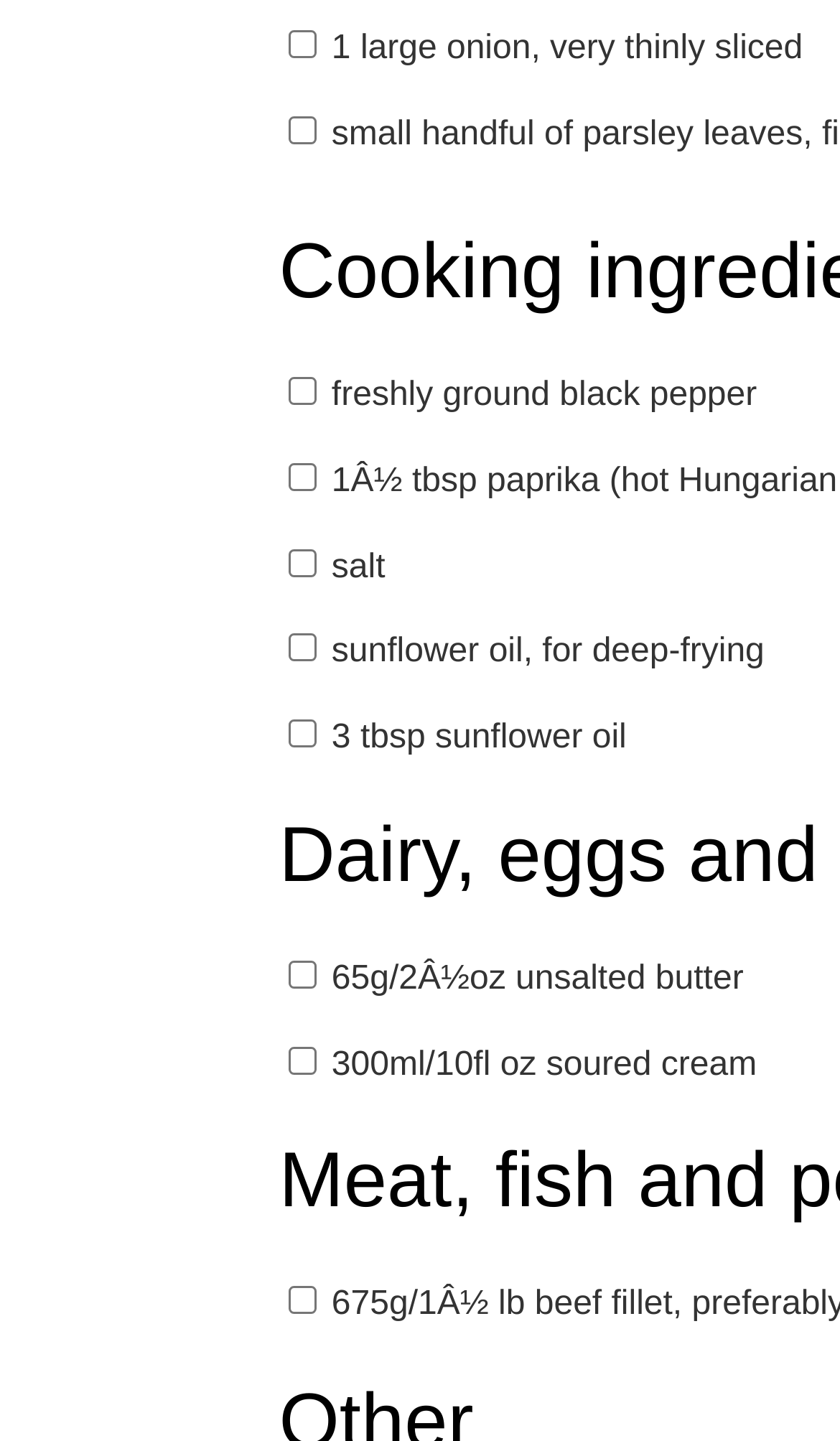Please provide the bounding box coordinates for the element that needs to be clicked to perform the instruction: "Check 675g/1½ lb beef fillet, preferably cut from the tail end". The coordinates must consist of four float numbers between 0 and 1, formatted as [left, top, right, bottom].

[0.342, 0.892, 0.376, 0.912]